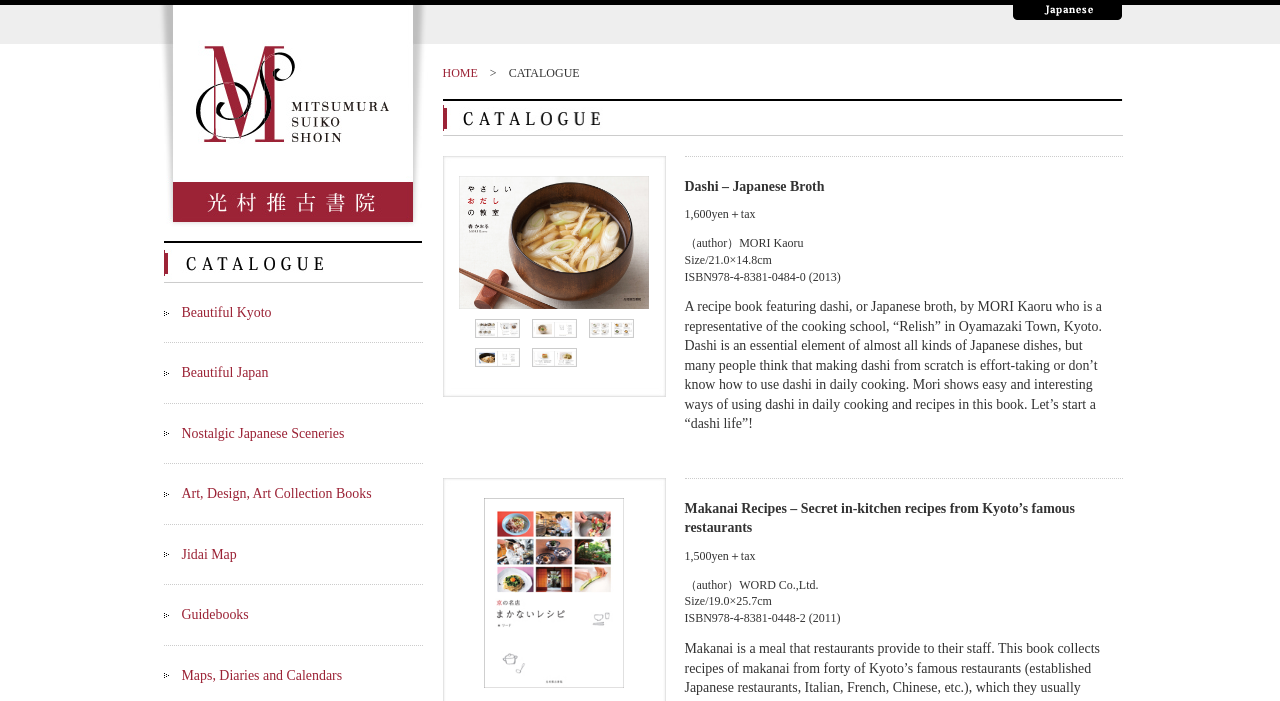Identify the bounding box coordinates of the region that should be clicked to execute the following instruction: "Check the 'Makanai Recipes – Secret in-kitchen recipes from Kyoto’s famous restaurants' book".

[0.378, 0.71, 0.488, 0.981]